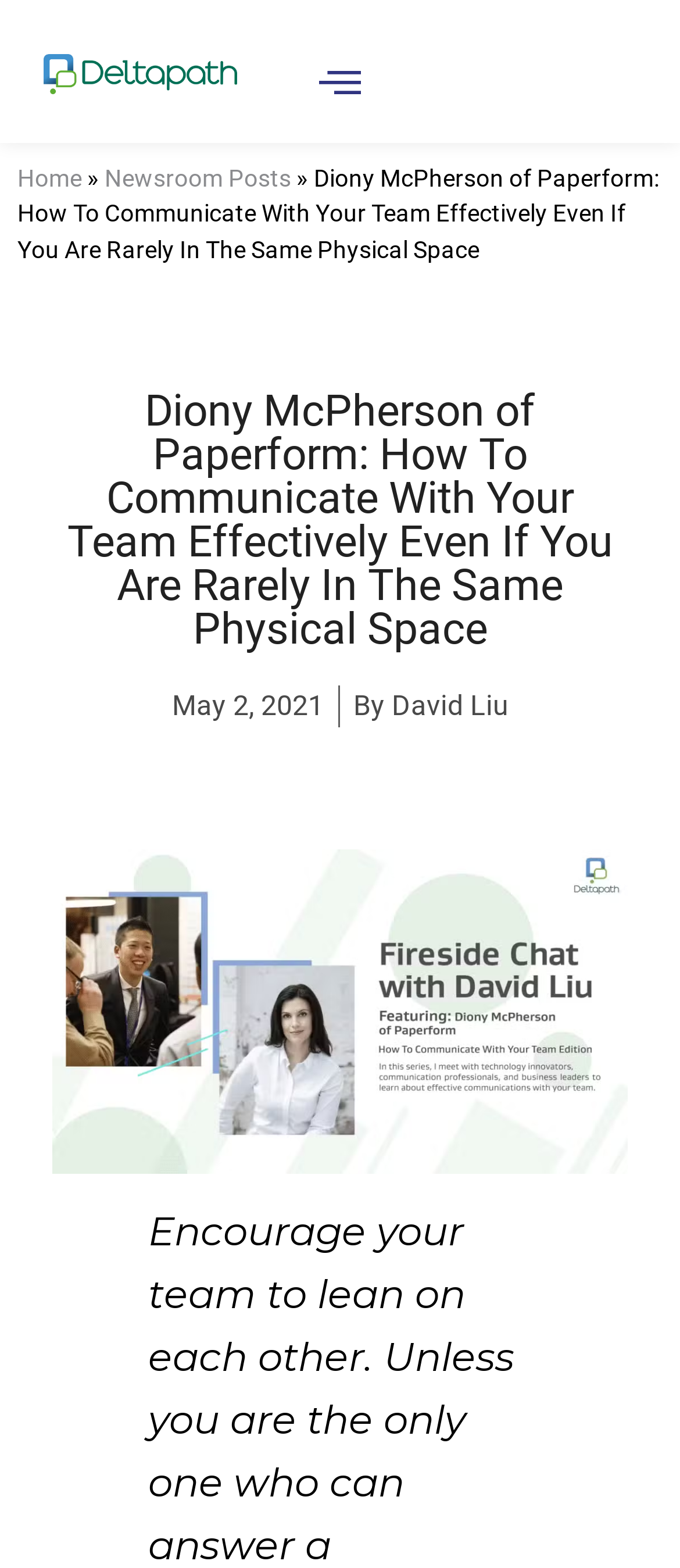Could you please study the image and provide a detailed answer to the question:
What is the navigation menu item after 'Home'?

I found the navigation menu items by looking at the link elements at the top of the page. The first item is 'Home', and the next item is 'Newsroom Posts'.